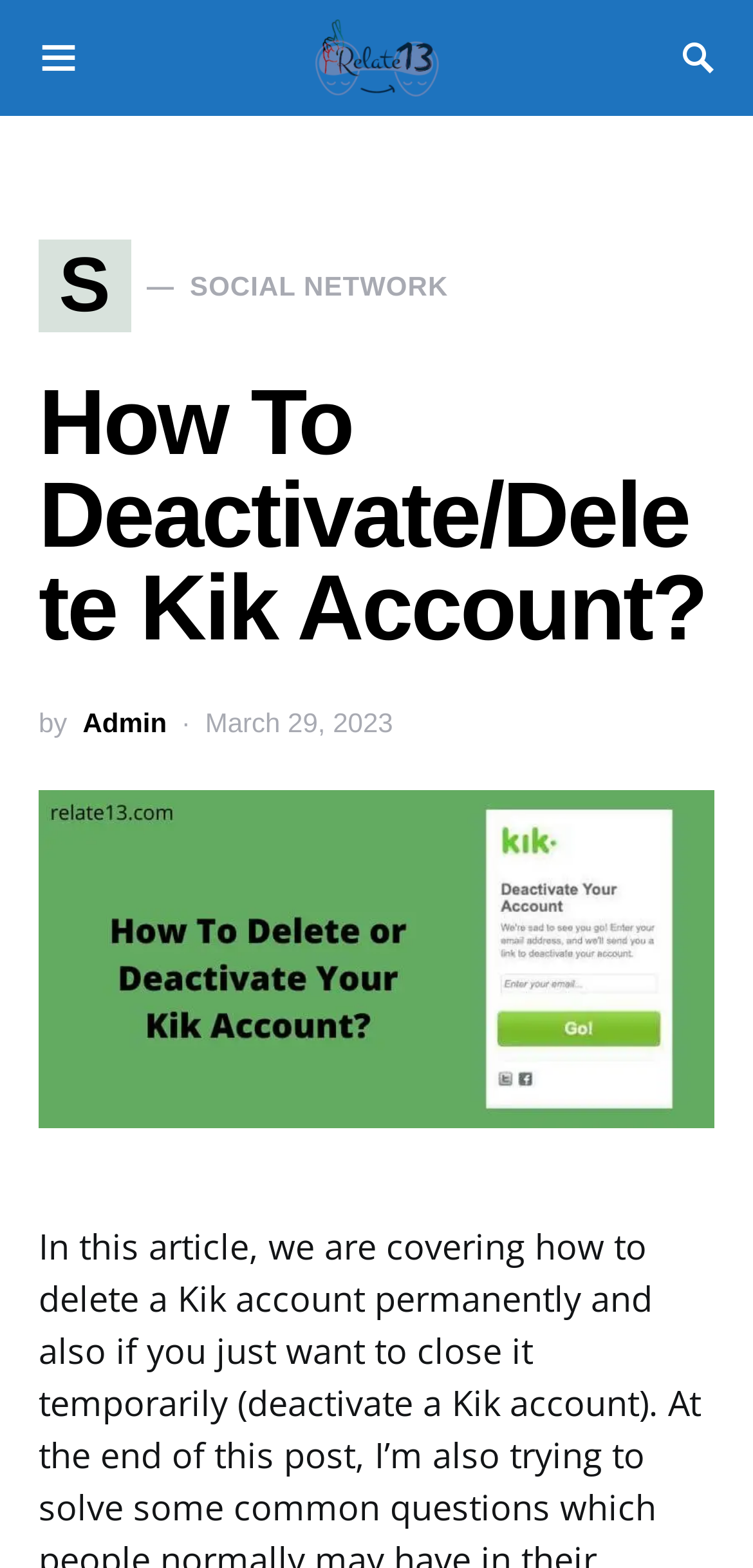Using the description: "Admin", identify the bounding box of the corresponding UI element in the screenshot.

[0.11, 0.448, 0.221, 0.474]